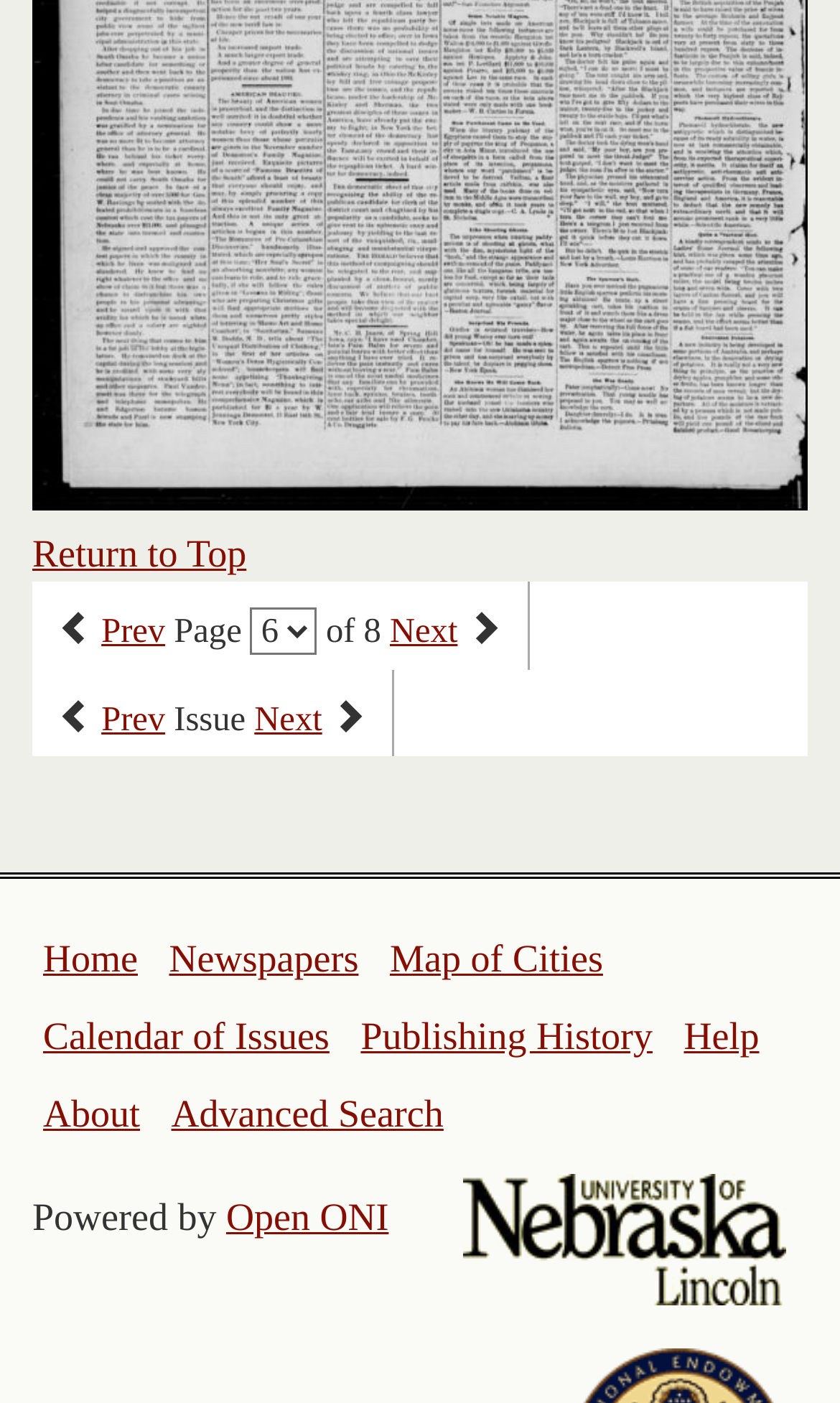What is the purpose of the 'Return to Top' link?
Please provide a full and detailed response to the question.

I inferred the purpose of the 'Return to Top' link by considering its position at the top of the page and its text content, which suggests that it allows the user to quickly navigate back to the top of the page.